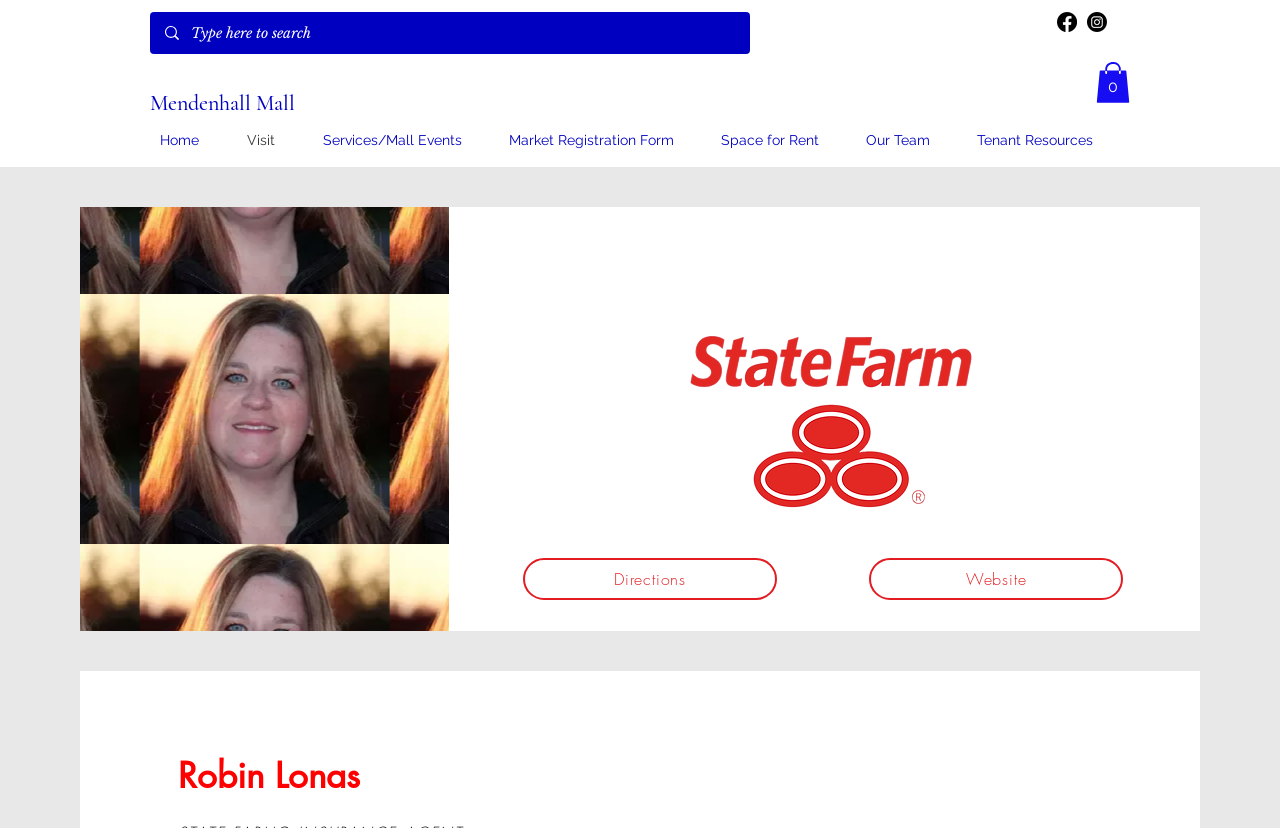What is the name of the mall?
Examine the image closely and answer the question with as much detail as possible.

I found the answer by looking at the StaticText element with the text 'Mendenhall Mall' at coordinates [0.117, 0.108, 0.23, 0.14].